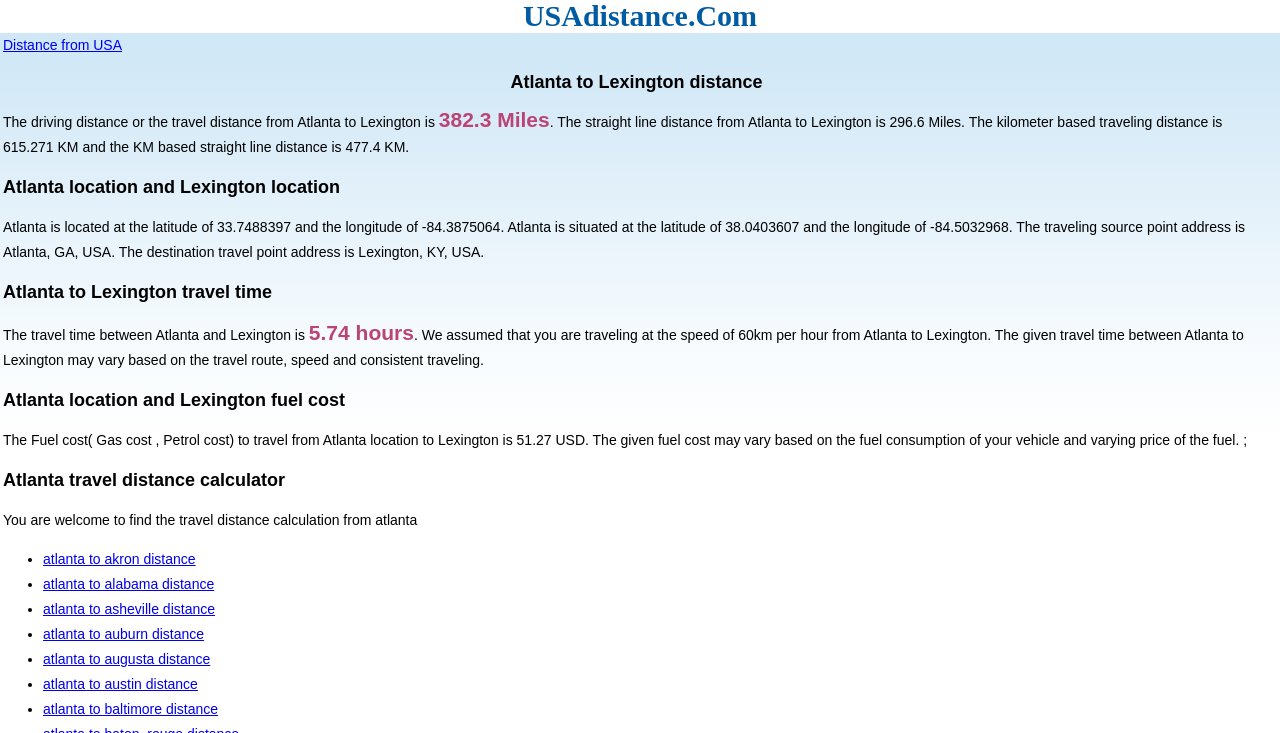Locate the bounding box coordinates of the region to be clicked to comply with the following instruction: "View Atlanta to Lexington distance". The coordinates must be four float numbers between 0 and 1, in the form [left, top, right, bottom].

[0.002, 0.096, 0.992, 0.13]